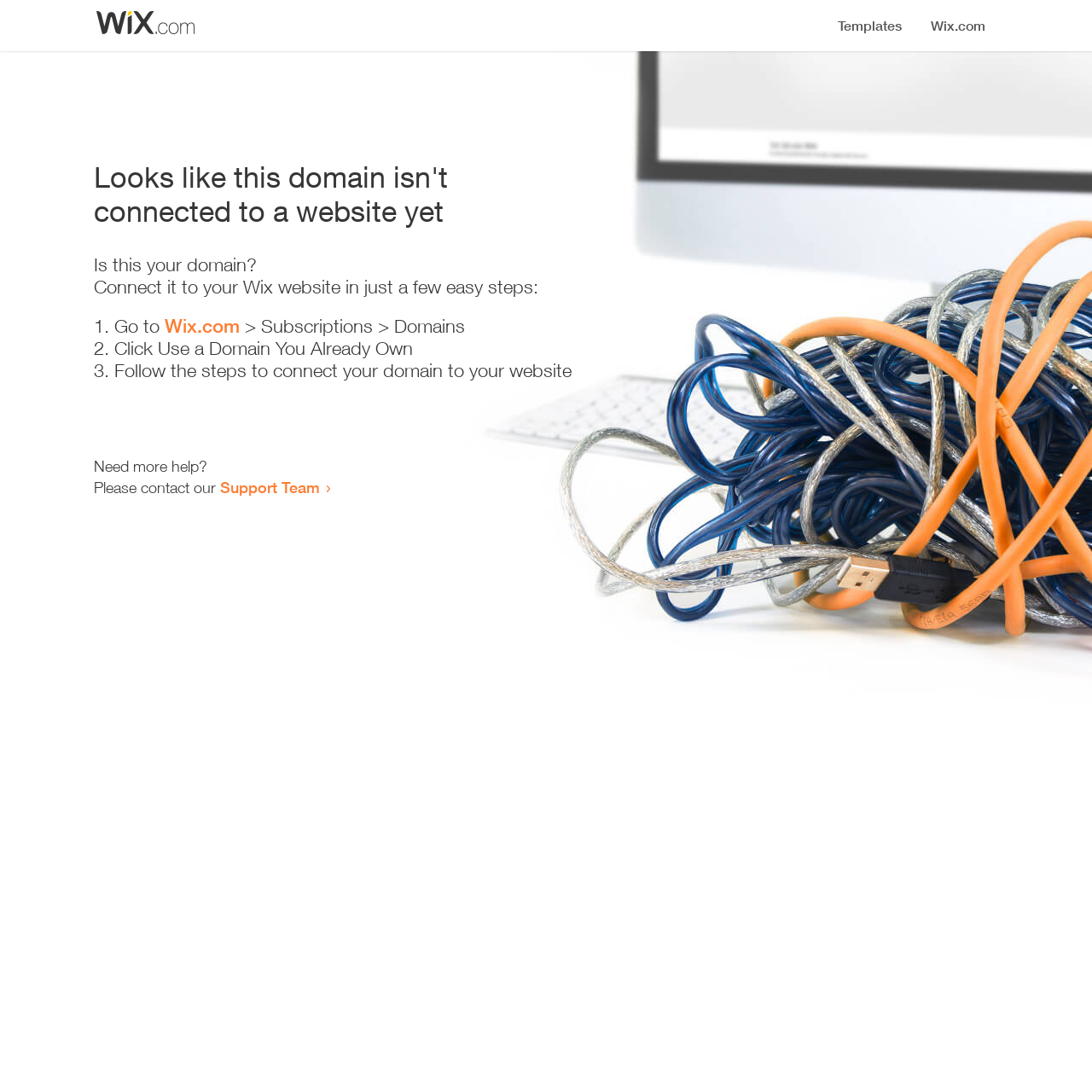Using the provided element description: "Support Team", determine the bounding box coordinates of the corresponding UI element in the screenshot.

[0.202, 0.438, 0.293, 0.455]